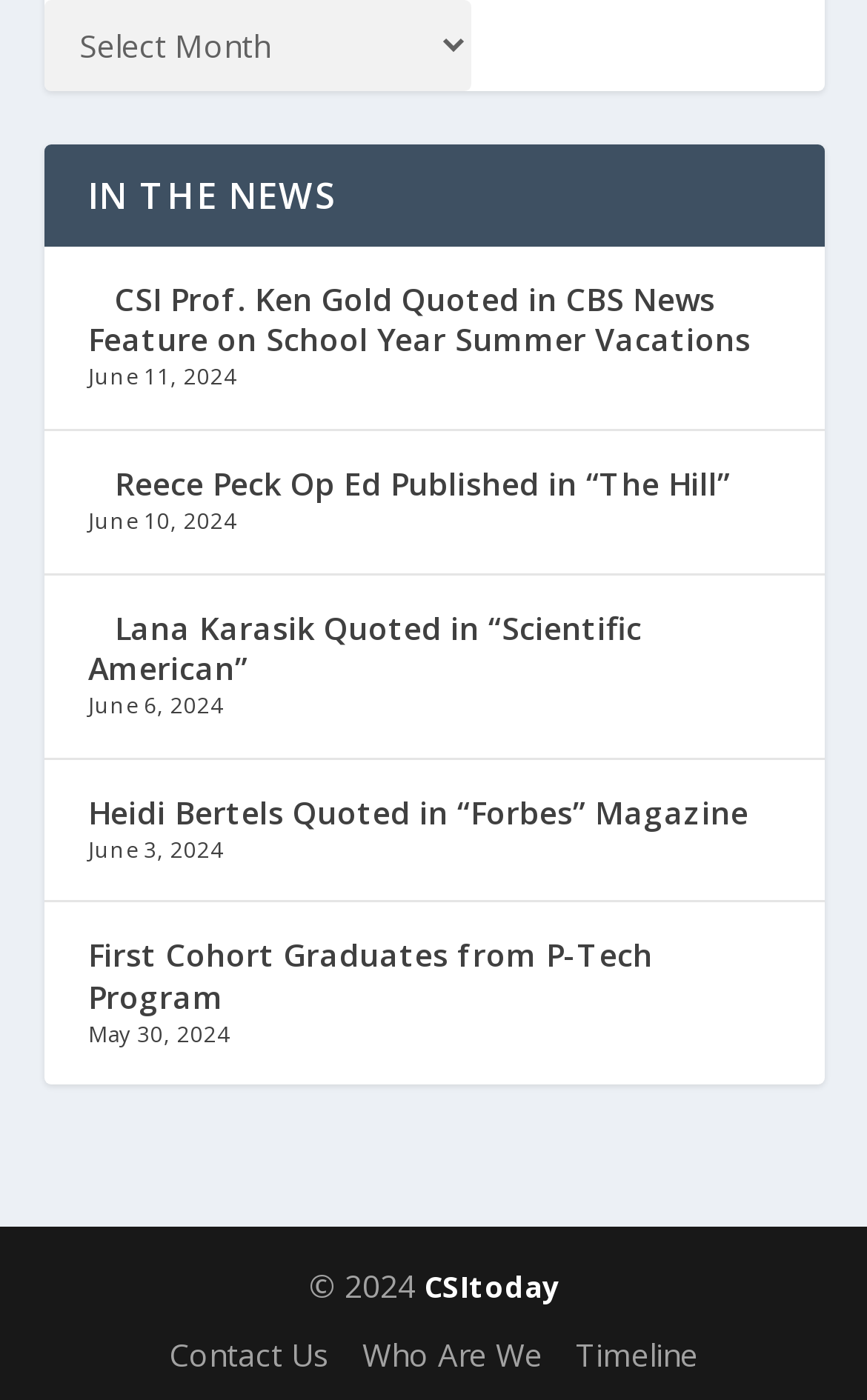Determine the bounding box coordinates of the UI element that matches the following description: "Contact Us". The coordinates should be four float numbers between 0 and 1 in the format [left, top, right, bottom].

[0.195, 0.952, 0.379, 0.982]